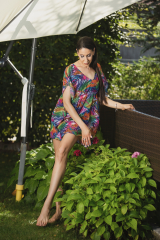Explain the image in a detailed way.

In this vibrant summer scene, a woman elegantly poses in a colorful tunic that captures the essence of the season. Surrounded by lush greenery in her garden, she effortlessly embodies a playful yet relaxed summer mood. The tunic pairs beautifully with her bare feet, emphasizing comfort and ease, while the natural light highlights the vivid colors of her outfit. The backdrop features an umbrella, suggesting a sunny day perfect for enjoying the outdoors. This image encapsulates the theme of the blog post, which celebrates self-expression through fashion and the joy of embracing summer’s vibrant colors.